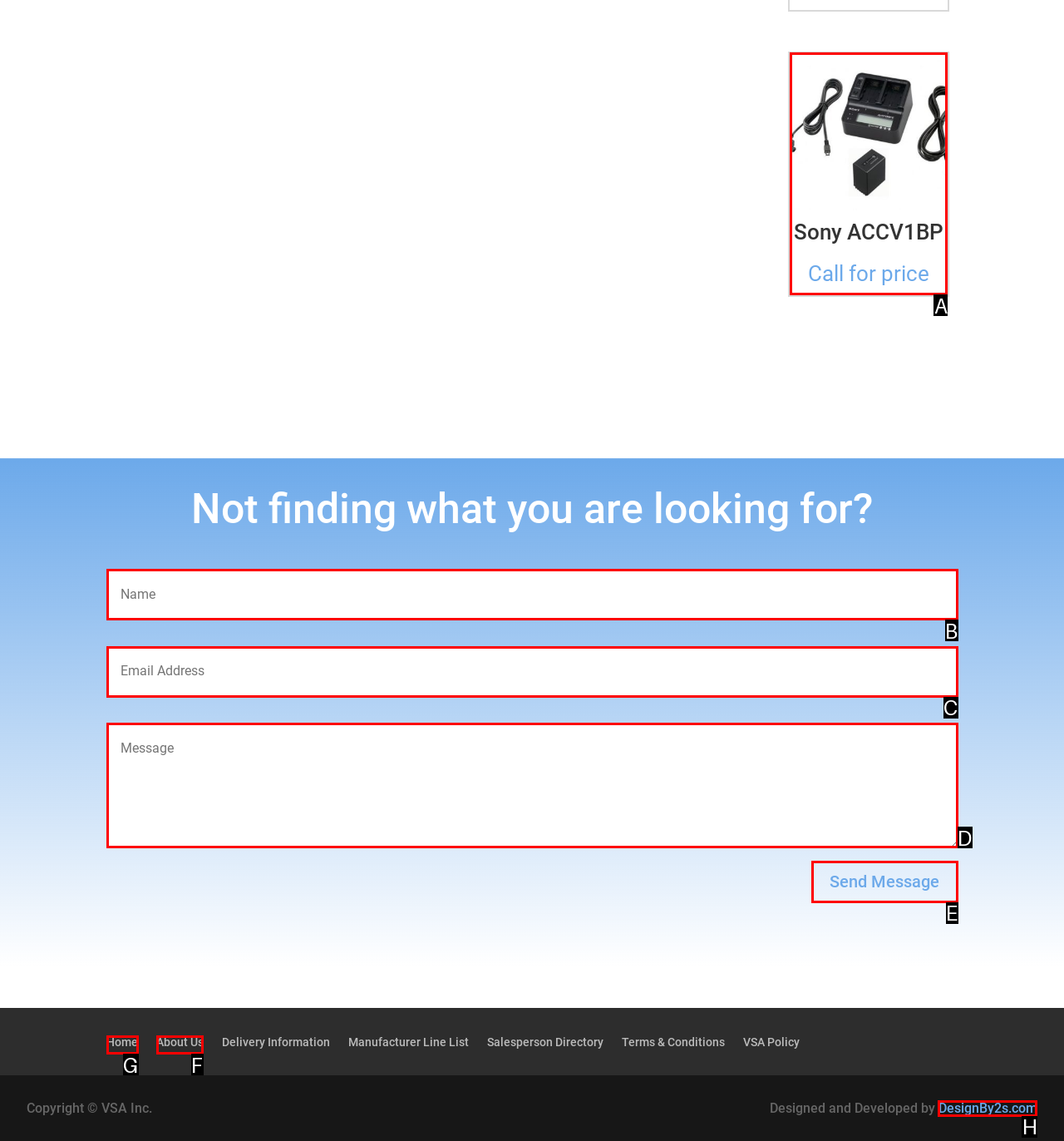Determine the letter of the UI element that you need to click to perform the task: Visit the about us page.
Provide your answer with the appropriate option's letter.

F